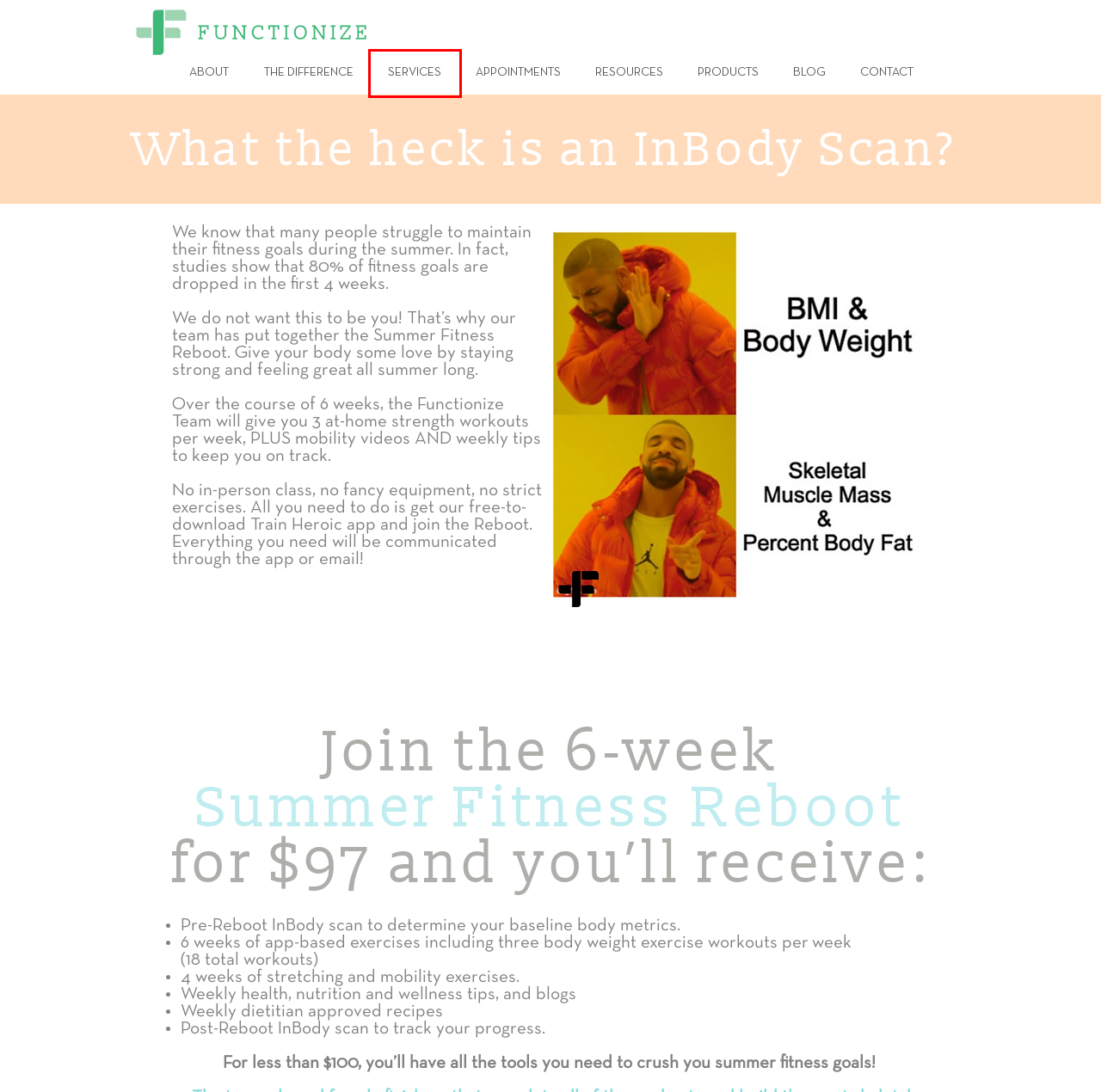Examine the screenshot of a webpage with a red bounding box around a UI element. Your task is to identify the webpage description that best corresponds to the new webpage after clicking the specified element. The given options are:
A. Physical Therapy Resources | Health and Wellness Ebooks | Subscribe!
B. Functionize Ebooks | Post-Partum
C. Terms
D. About Functionize | One On One Physical Therapy Atlanta Georgia
E. Schedule An Appointment | Physical Therapy Clinics In Atlanta, GA
F. Physical Therapy Services Atlanta | Physical Therapy Clinics Near Me
G. Functionize Blog | Physical Therapy, Health & Wellness Articles
H. Contact Us Today | Get In Touch & Schedule Your Appointment!

F